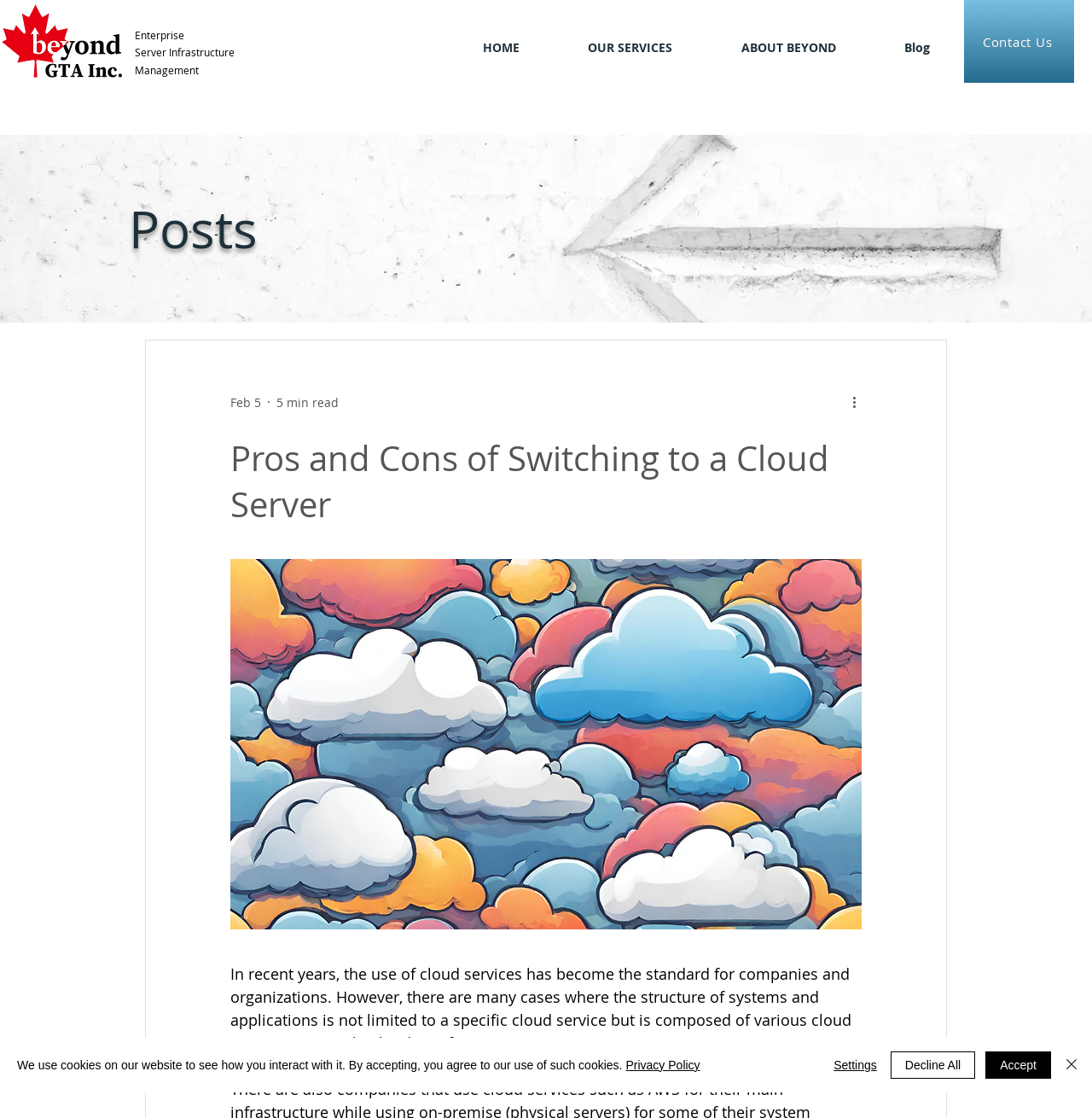Respond to the following query with just one word or a short phrase: 
What is the name of the company?

Beyond